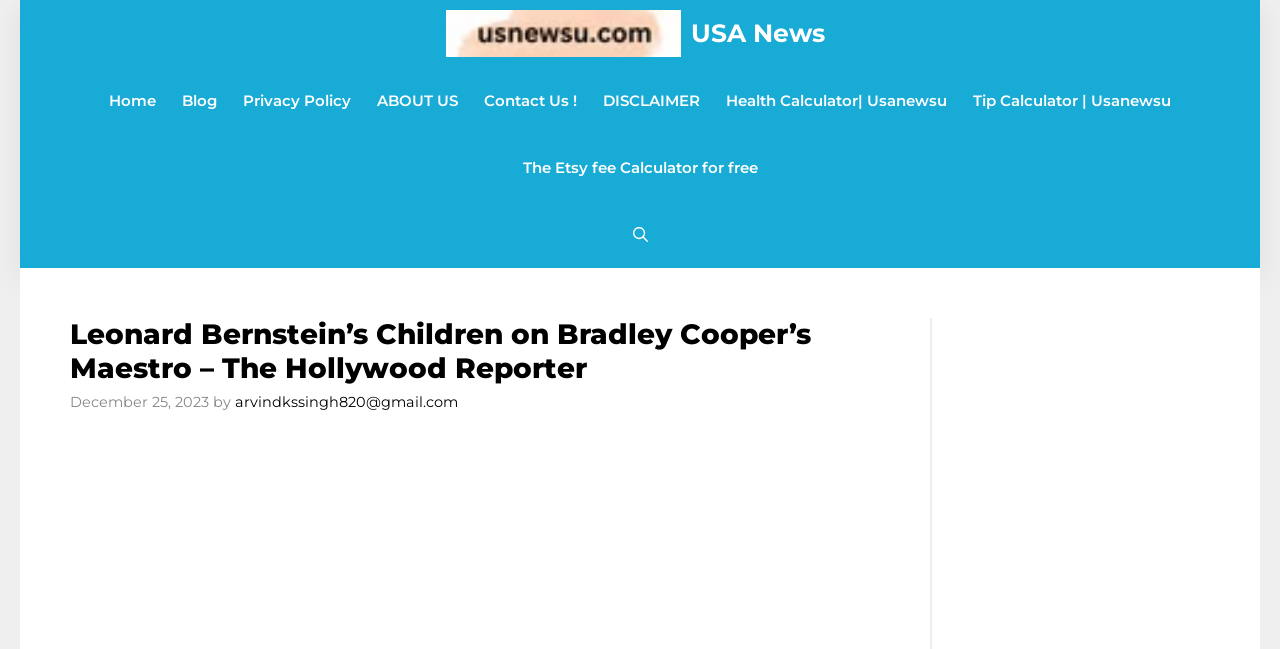Find the bounding box of the UI element described as follows: "Tip Calculator | Usanewsu".

[0.75, 0.103, 0.925, 0.206]